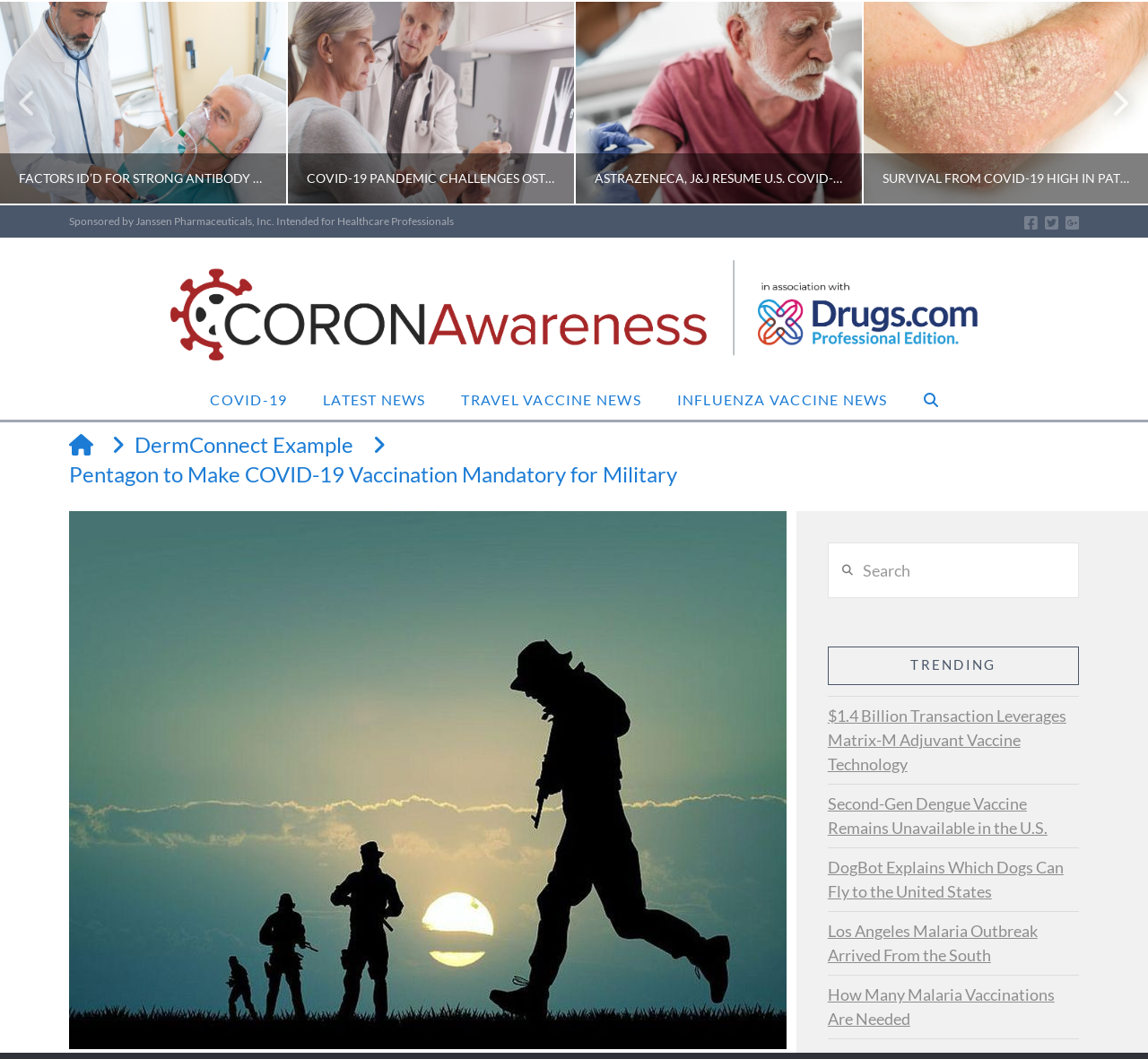Please specify the bounding box coordinates for the clickable region that will help you carry out the instruction: "Read the article about Pentagon making COVID-19 vaccination mandatory for military".

[0.06, 0.434, 0.59, 0.462]